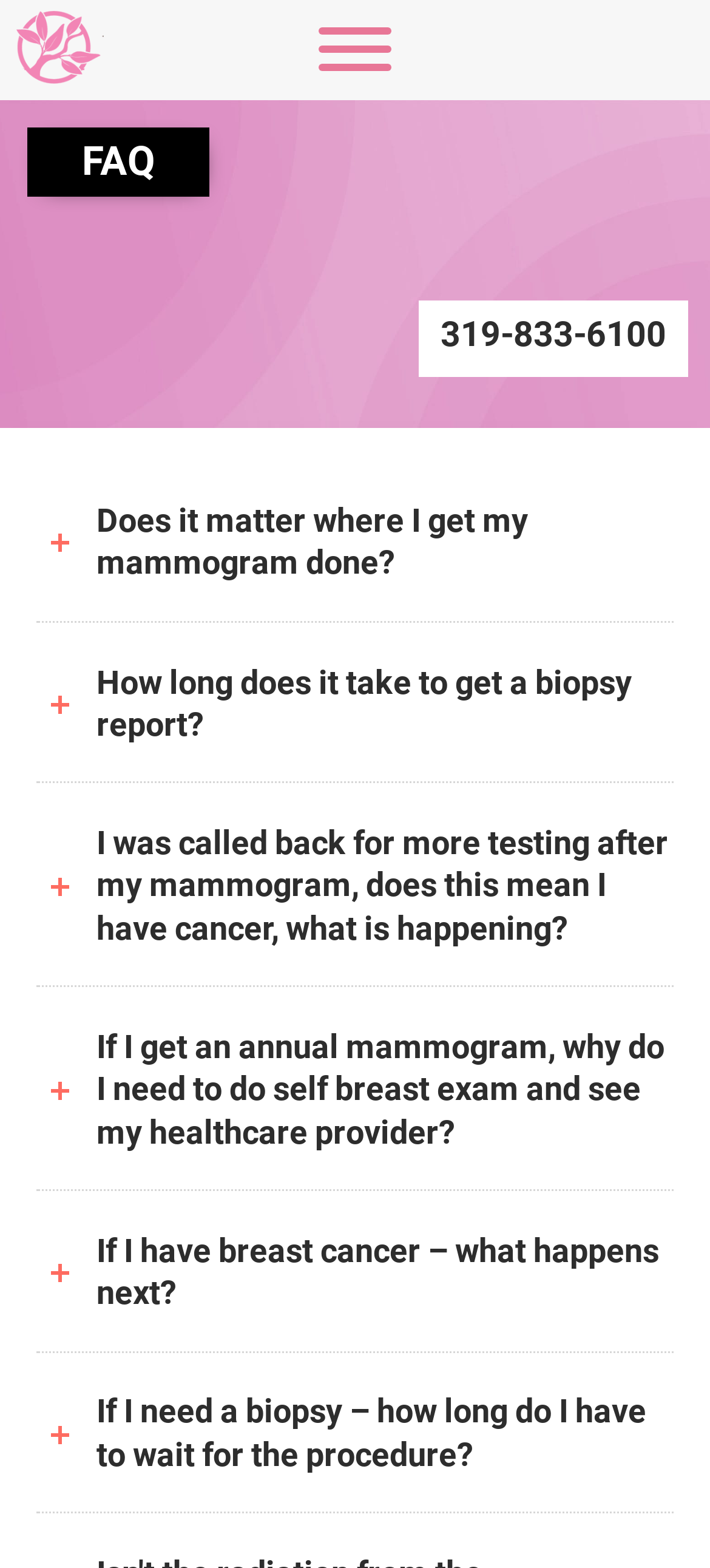What is the navigation menu item after 'Our Mission'?
Examine the webpage screenshot and provide an in-depth answer to the question.

I looked at the link elements in the navigation menu and found that the item after 'Our Mission' is 'Our Reviews'.